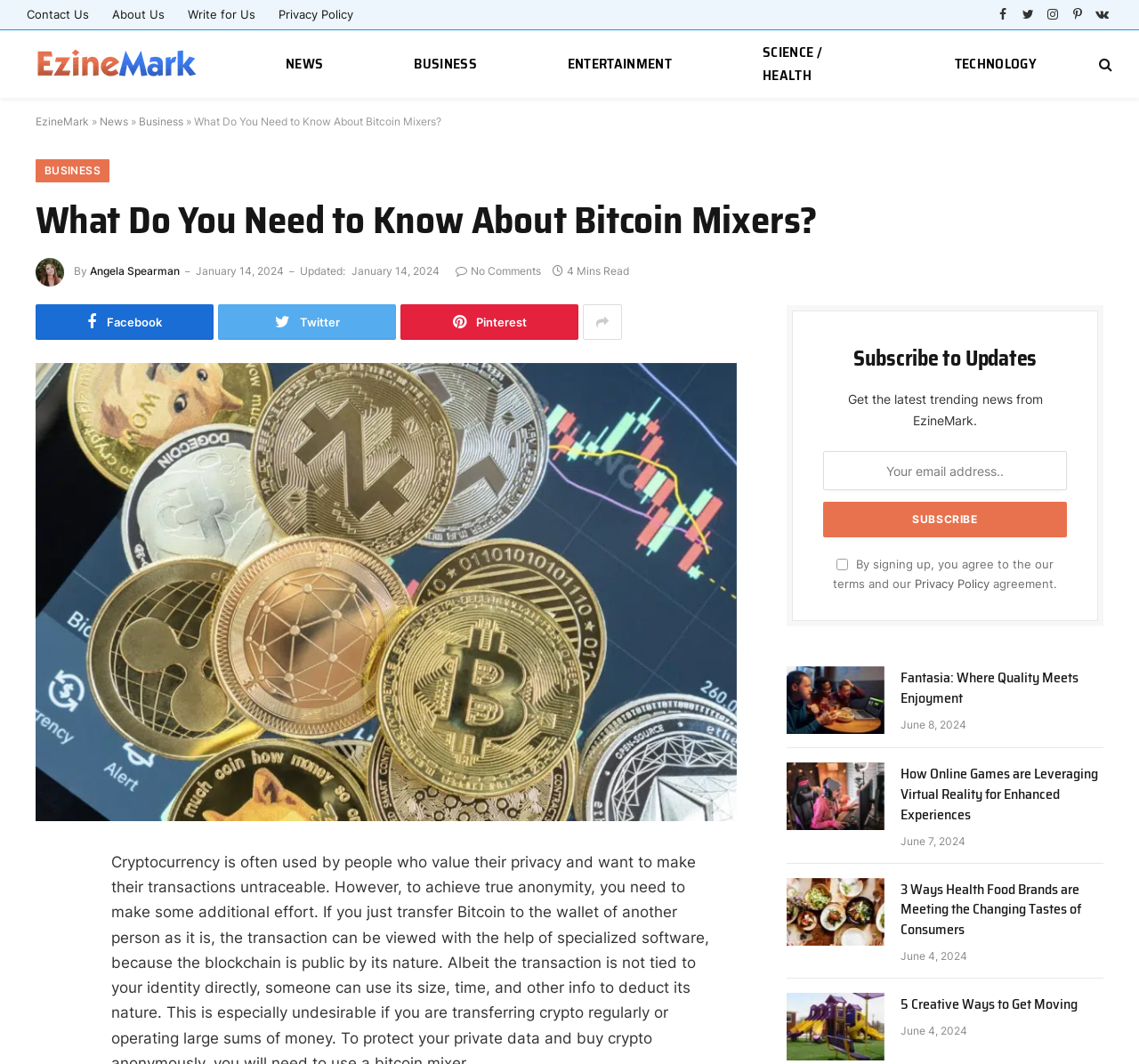Provide the bounding box coordinates, formatted as (top-left x, top-left y, bottom-right x, bottom-right y), with all values being floating point numbers between 0 and 1. Identify the bounding box of the UI element that matches the description: Pinterest

[0.352, 0.286, 0.508, 0.319]